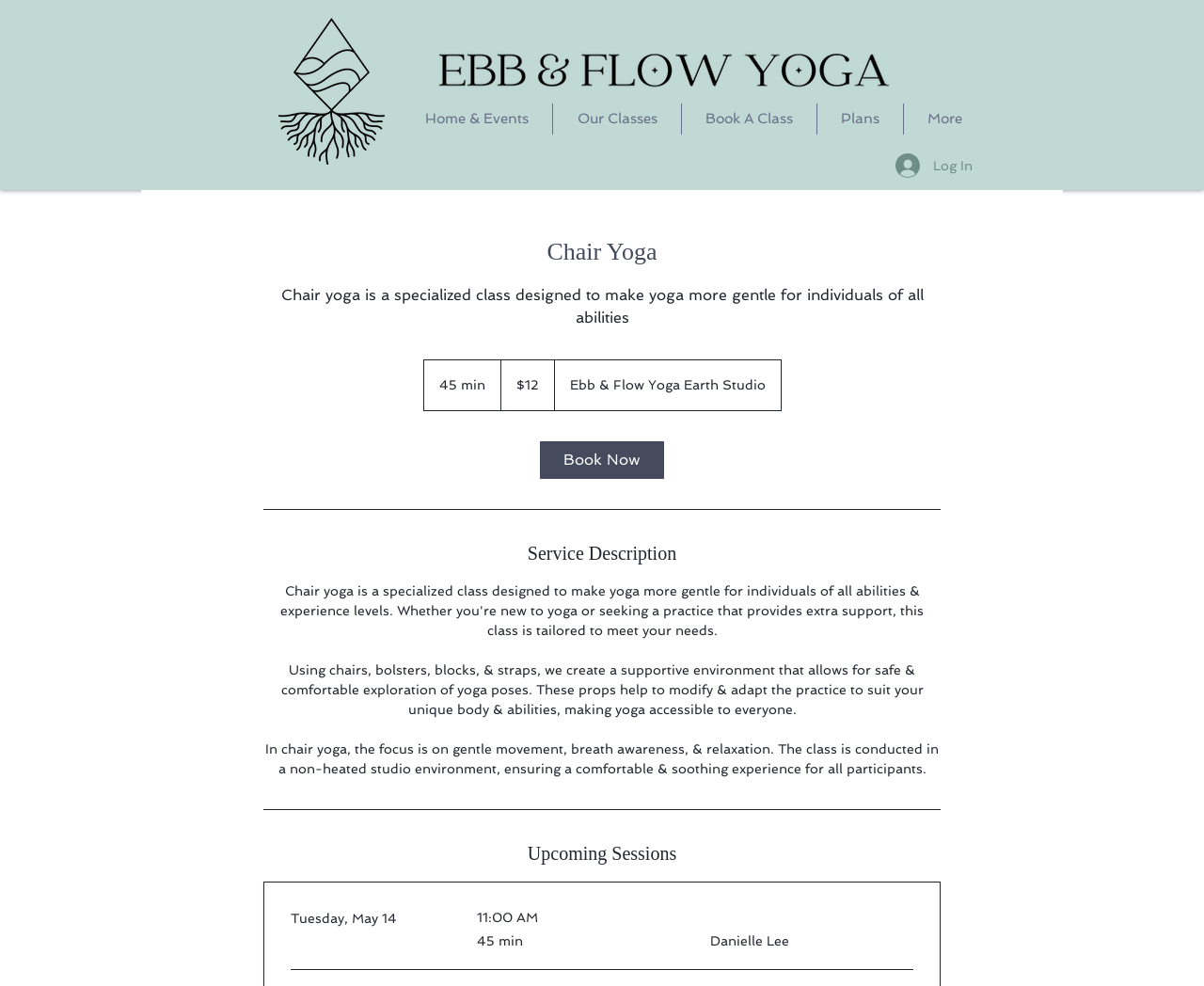Locate the bounding box coordinates of the area where you should click to accomplish the instruction: "View the upcoming sessions".

[0.219, 0.852, 0.781, 0.879]